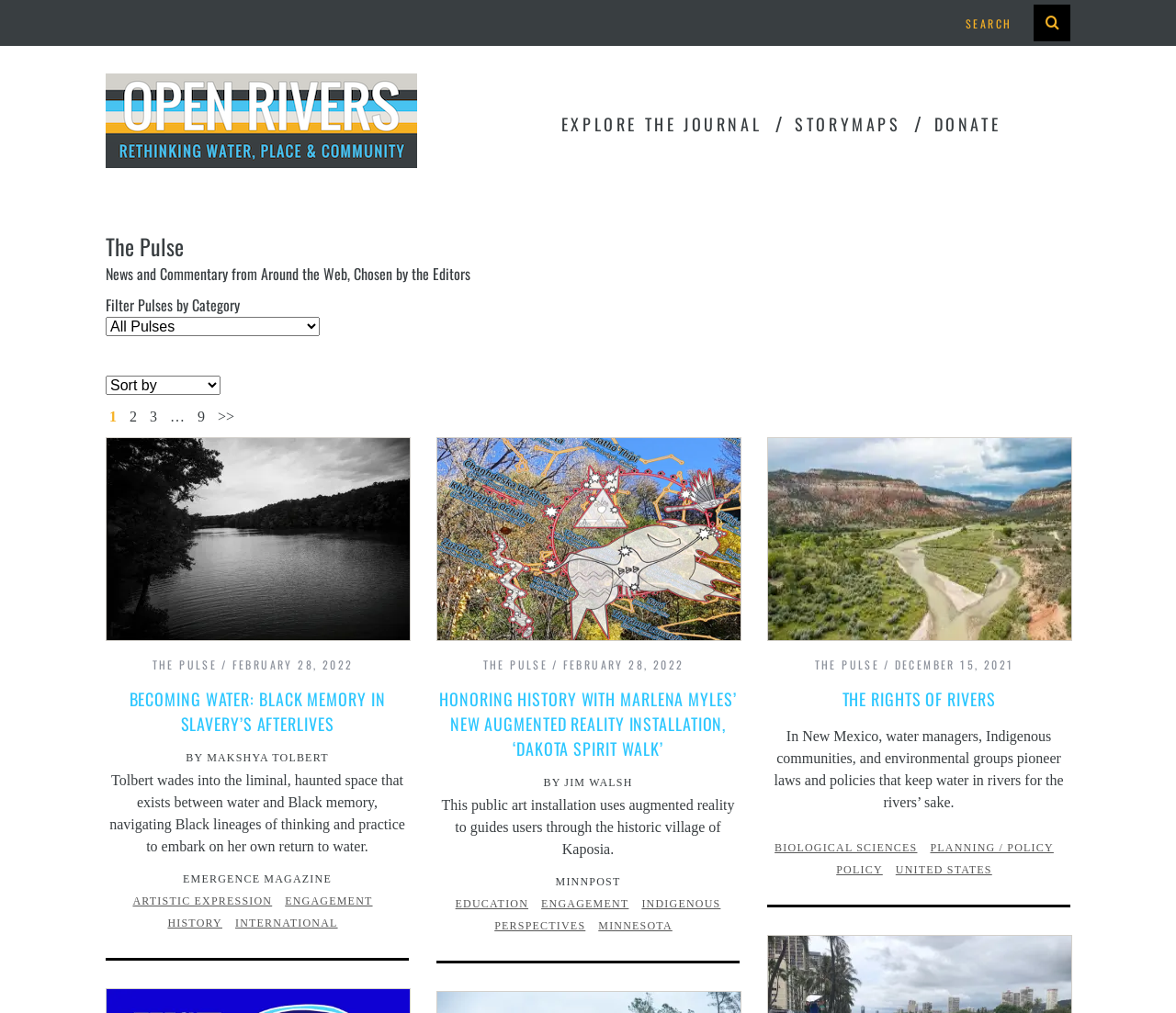Generate an in-depth caption that captures all aspects of the webpage.

The webpage is titled "Rethinking Water, Place & Community" and appears to be a journal or online publication focused on environmental and social issues related to water. At the top of the page, there is a header section with a search bar and a button to the right. Below this, there is a layout table with several links, including "Open Rivers Journal - Rethinking Water, Place & Community", "EXPLORE THE JOURNAL", "STORYMAPS", and "DONATE".

The main content of the page is divided into three sections, each containing an article with a figure, header, and text. The first article is titled "BECOMING WATER: BLACK MEMORY IN SLAVERY’S AFTERLIVES" and features an image with a caption. The article discusses the intersection of water and Black memory, with a focus on slavery's afterlives. The second article is titled "HONORING HISTORY WITH MARLENA MYLES’ NEW AUGMENTED REALITY INSTALLATION, ‘DAKOTA SPIRIT WALK’" and features an image with a caption. The article discusses a public art installation that uses augmented reality to guide users through the historic village of Kaposia. The third article is titled "THE RIGHTS OF RIVERS" and features an image with a caption. The article discusses laws and policies that prioritize keeping water in rivers for the rivers' sake.

Each article has a header section with a link to "THE PULSE" and a timestamp indicating the date of publication. The articles also have links to related topics, such as "EMERGENCE MAGAZINE", "ARTISTIC EXPRESSION", "ENGAGEMENT", and "HISTORY". The page has a total of 9 images, 3 of which are linked to articles, and 27 links to various topics and articles.